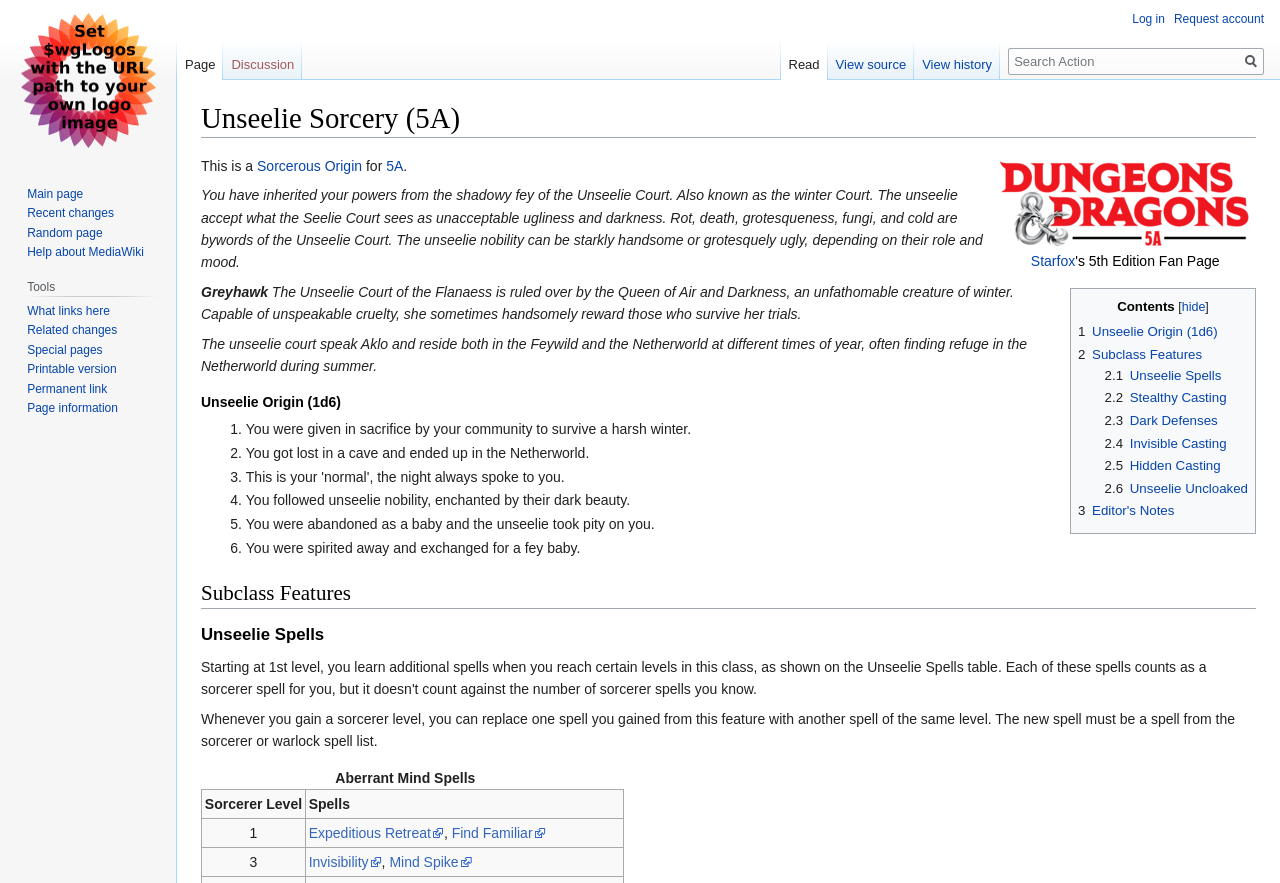Provide the bounding box coordinates for the area that should be clicked to complete the instruction: "Click the 'Starfox' link".

[0.805, 0.286, 0.84, 0.304]